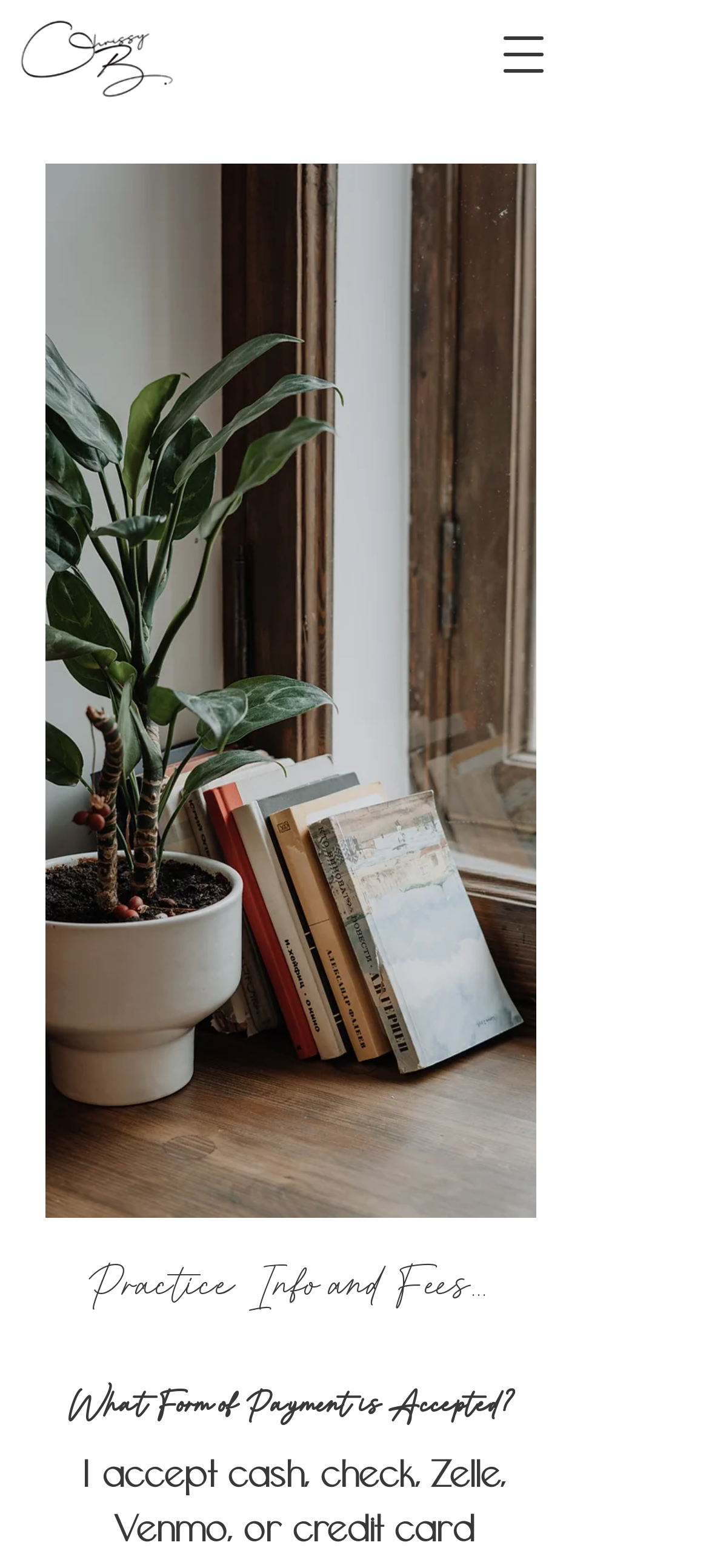Using the information in the image, give a detailed answer to the following question: What type of therapy is offered?

I found the answer by looking at the root element which says 'Fees | Chrissy Barlahan | Marriage and Family Therapy South Bay' which suggests that the type of therapy offered is Marriage and Family Therapy.